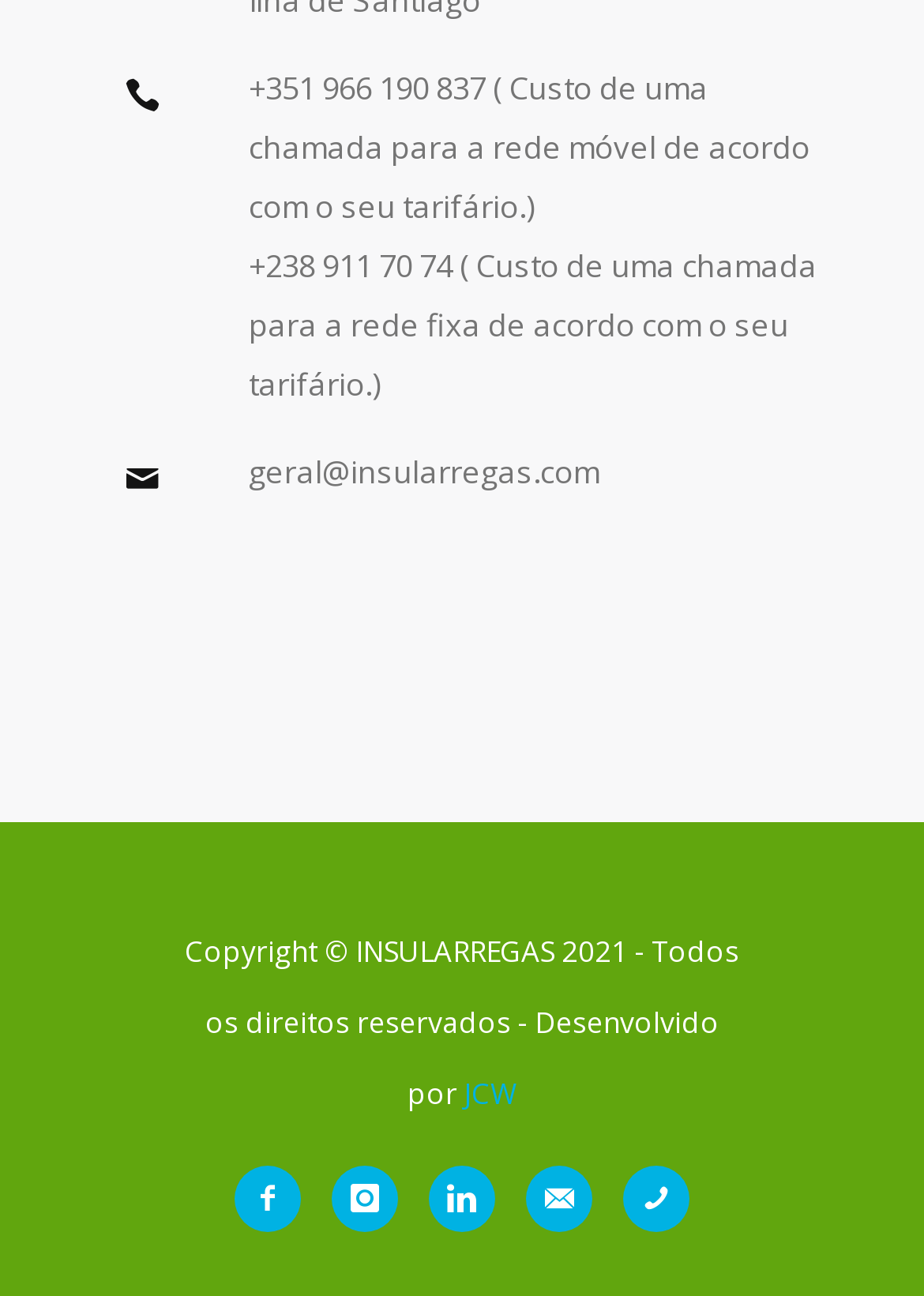Please identify the bounding box coordinates for the region that you need to click to follow this instruction: "Visit the JCW website".

[0.503, 0.828, 0.559, 0.859]